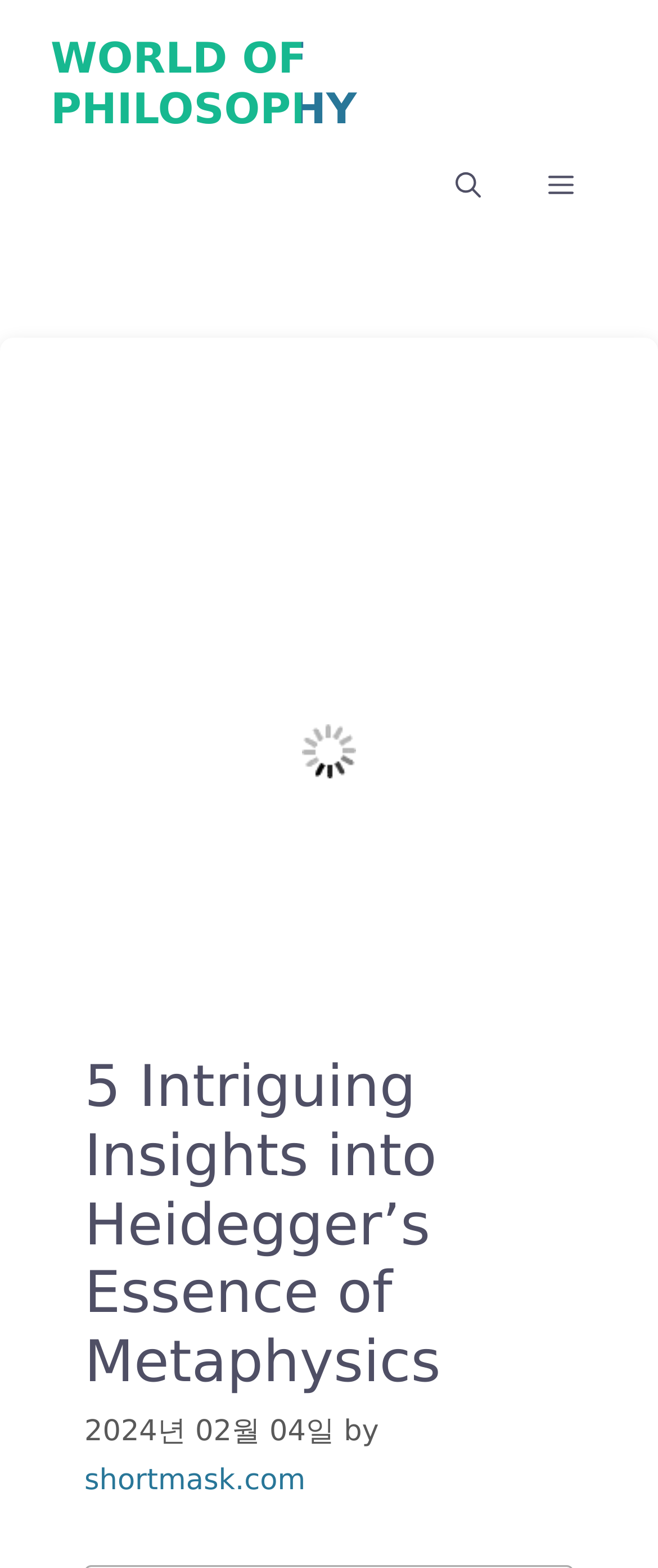Please identify and generate the text content of the webpage's main heading.

5 Intriguing Insights into Heidegger’s Essence of Metaphysics